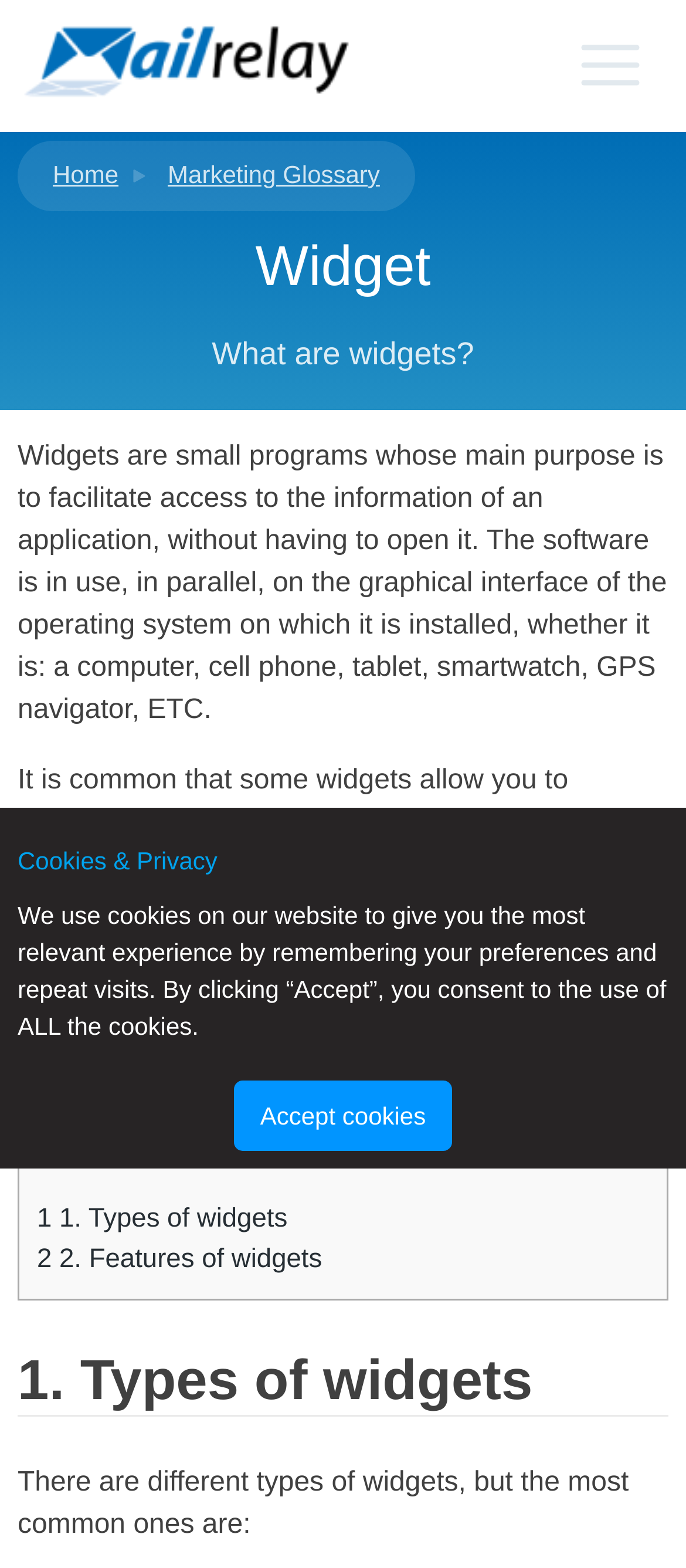Pinpoint the bounding box coordinates of the area that must be clicked to complete this instruction: "Read about Types of widgets".

[0.054, 0.768, 0.419, 0.787]